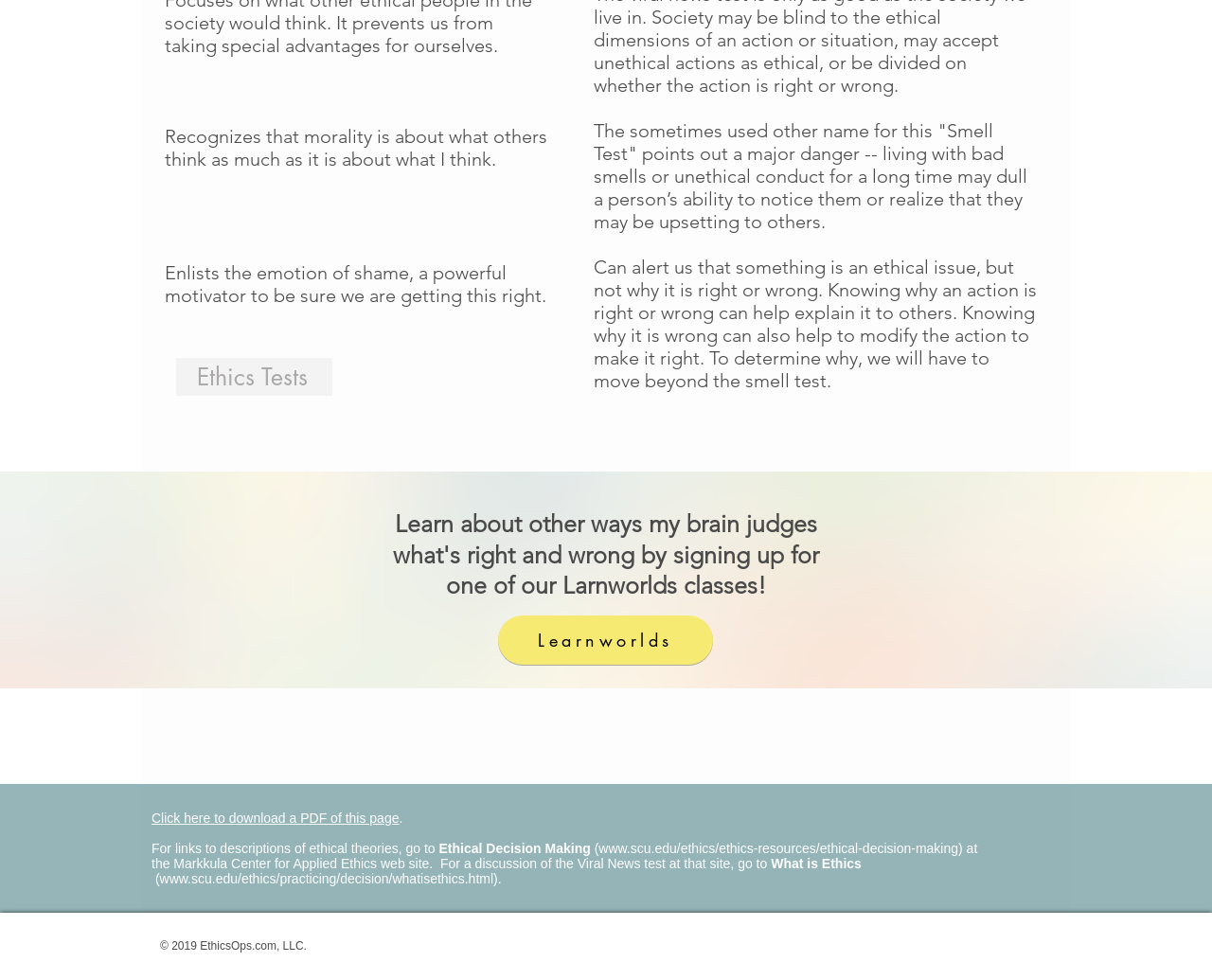What is the copyright information for this webpage?
Can you offer a detailed and complete answer to this question?

The webpage's copyright information is provided at the bottom of the page, stating that the content is copyrighted by EthicsOps.com, LLC in 2019. This information is likely intended to protect the intellectual property rights of the webpage's creators.